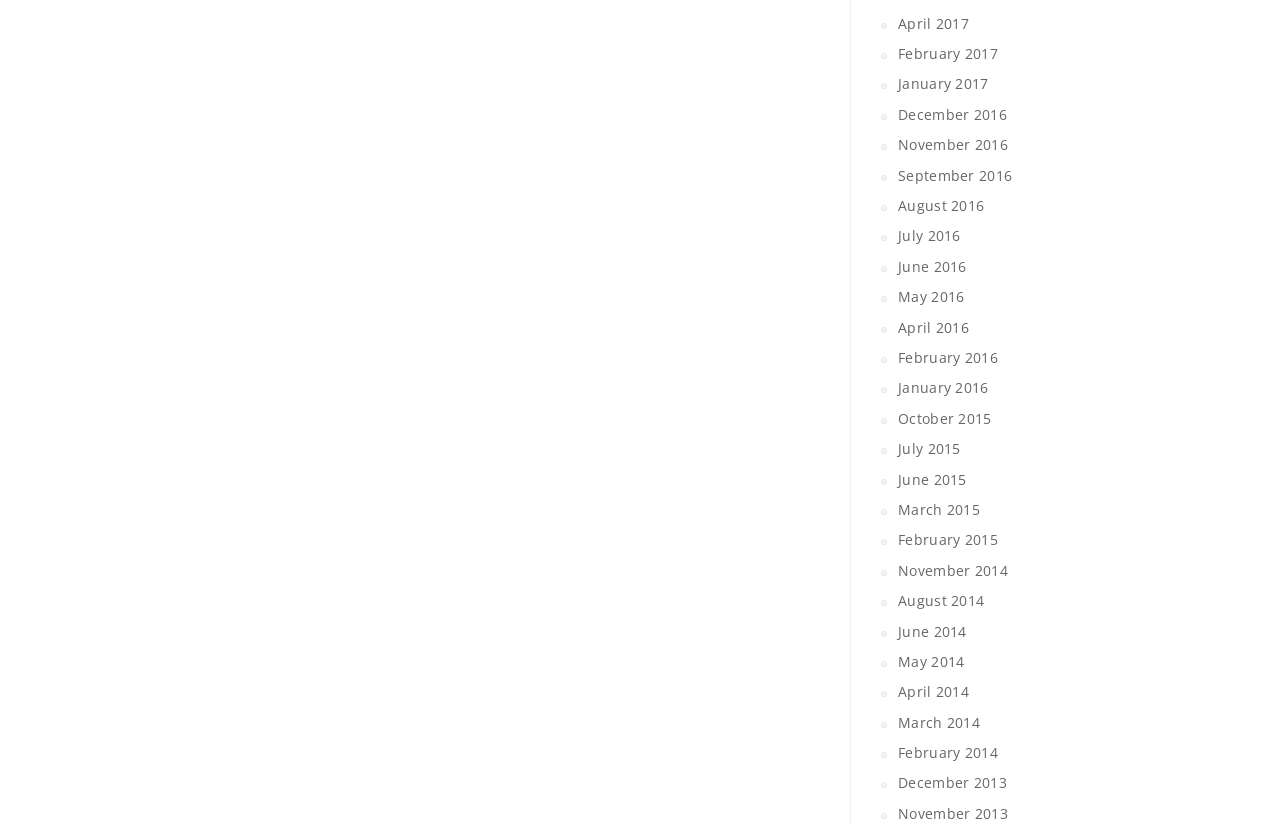Reply to the question with a brief word or phrase: How many links are there in total?

36